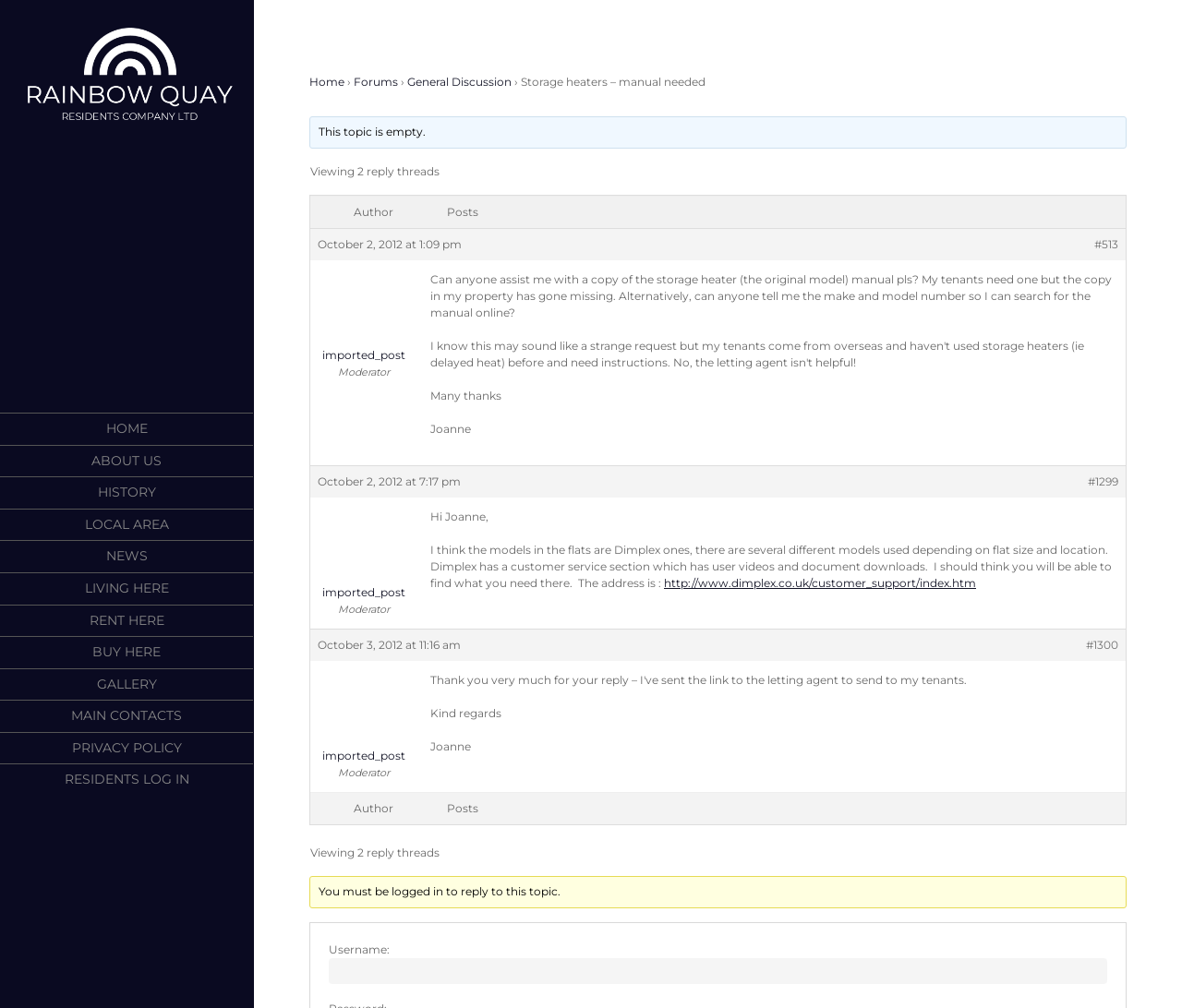Please specify the coordinates of the bounding box for the element that should be clicked to carry out this instruction: "Click on the 'NEWS' link". The coordinates must be four float numbers between 0 and 1, formatted as [left, top, right, bottom].

[0.089, 0.537, 0.125, 0.568]